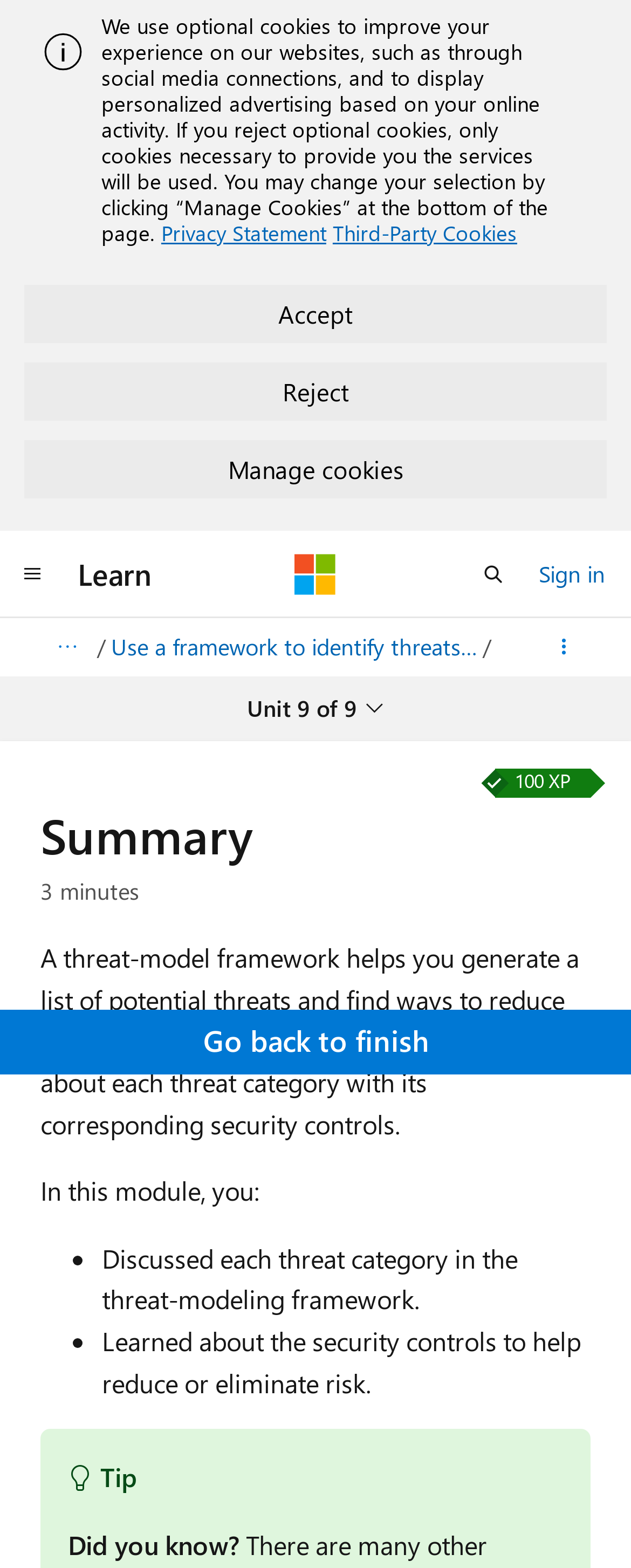Determine the bounding box coordinates for the region that must be clicked to execute the following instruction: "View module menu".

[0.371, 0.436, 0.629, 0.468]